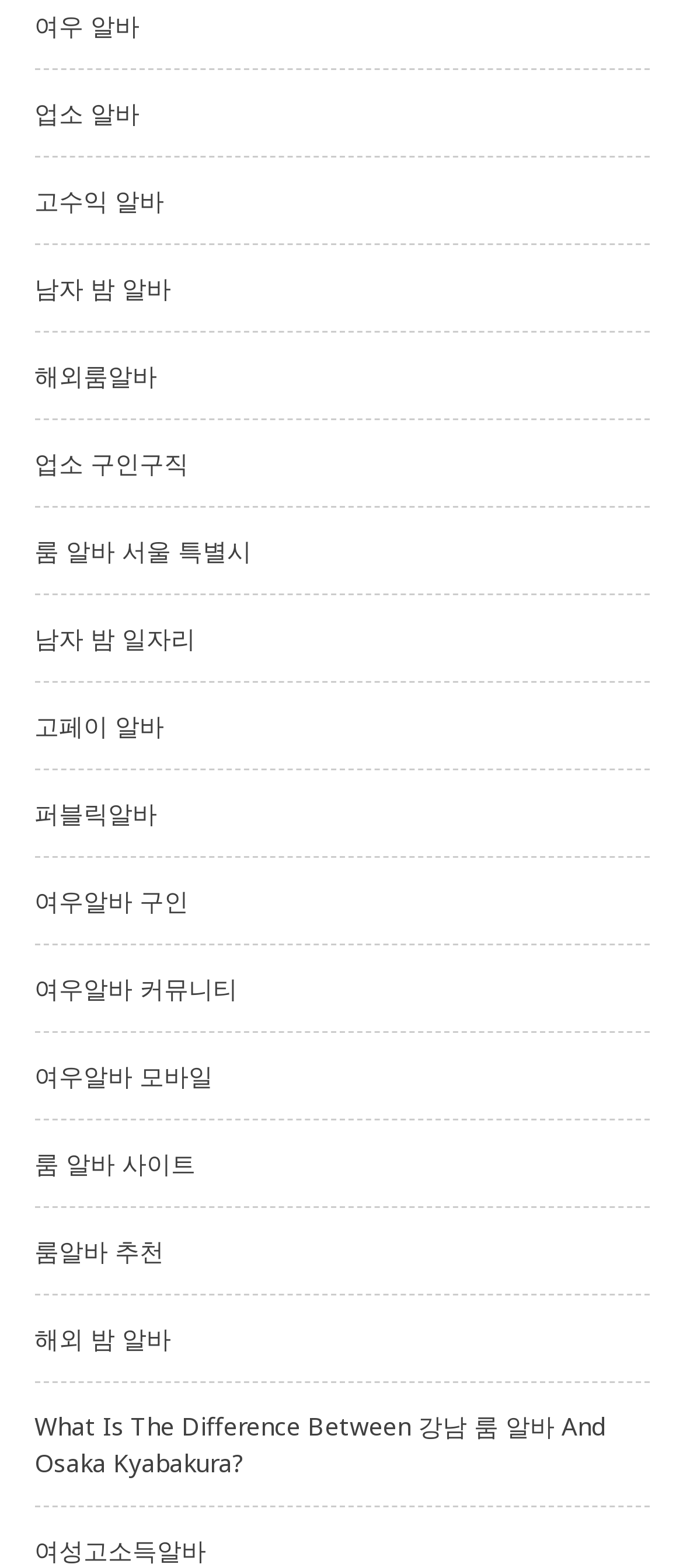Provide the bounding box coordinates of the HTML element this sentence describes: "해외룸알바". The bounding box coordinates consist of four float numbers between 0 and 1, i.e., [left, top, right, bottom].

[0.05, 0.228, 0.229, 0.25]